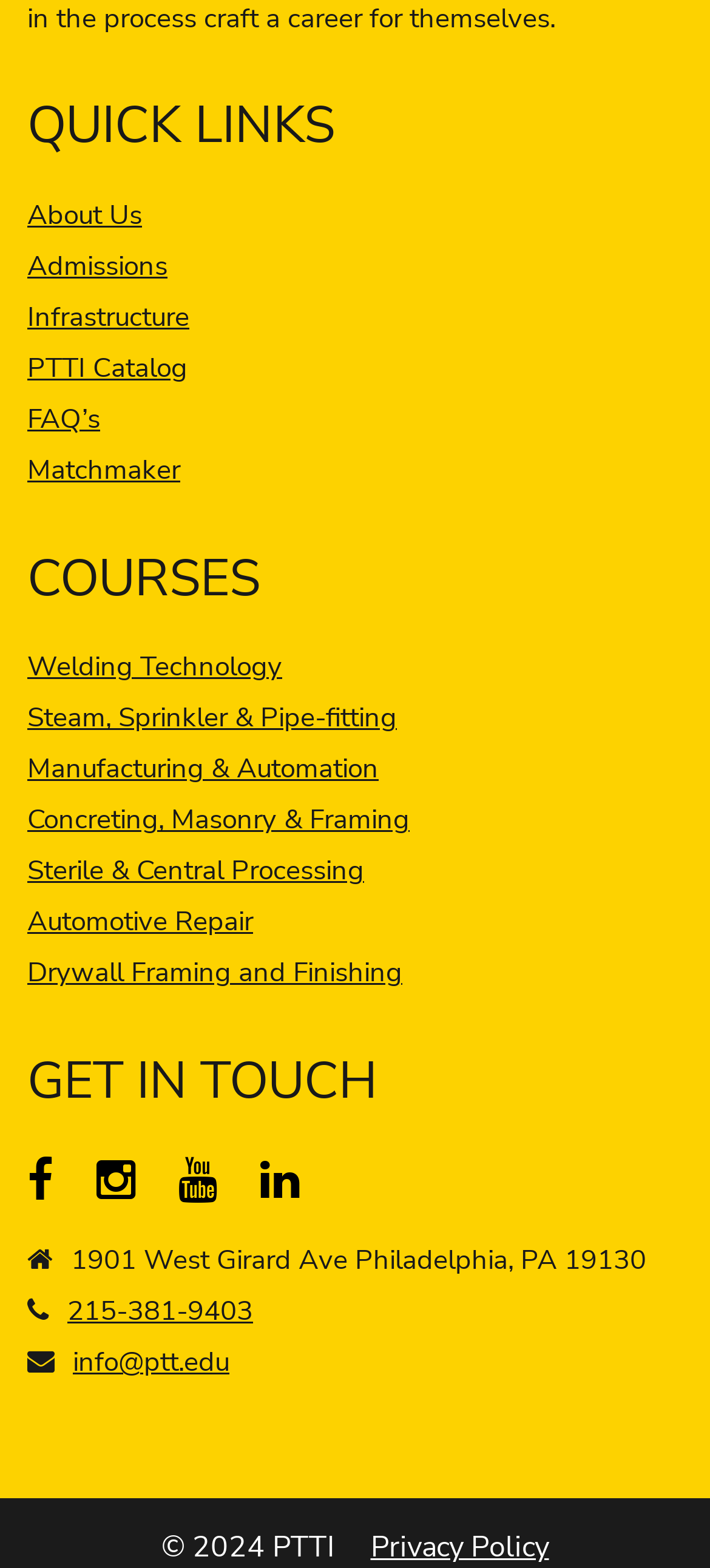Identify the bounding box coordinates of the section that should be clicked to achieve the task described: "View Welding Technology course".

[0.038, 0.414, 0.397, 0.437]